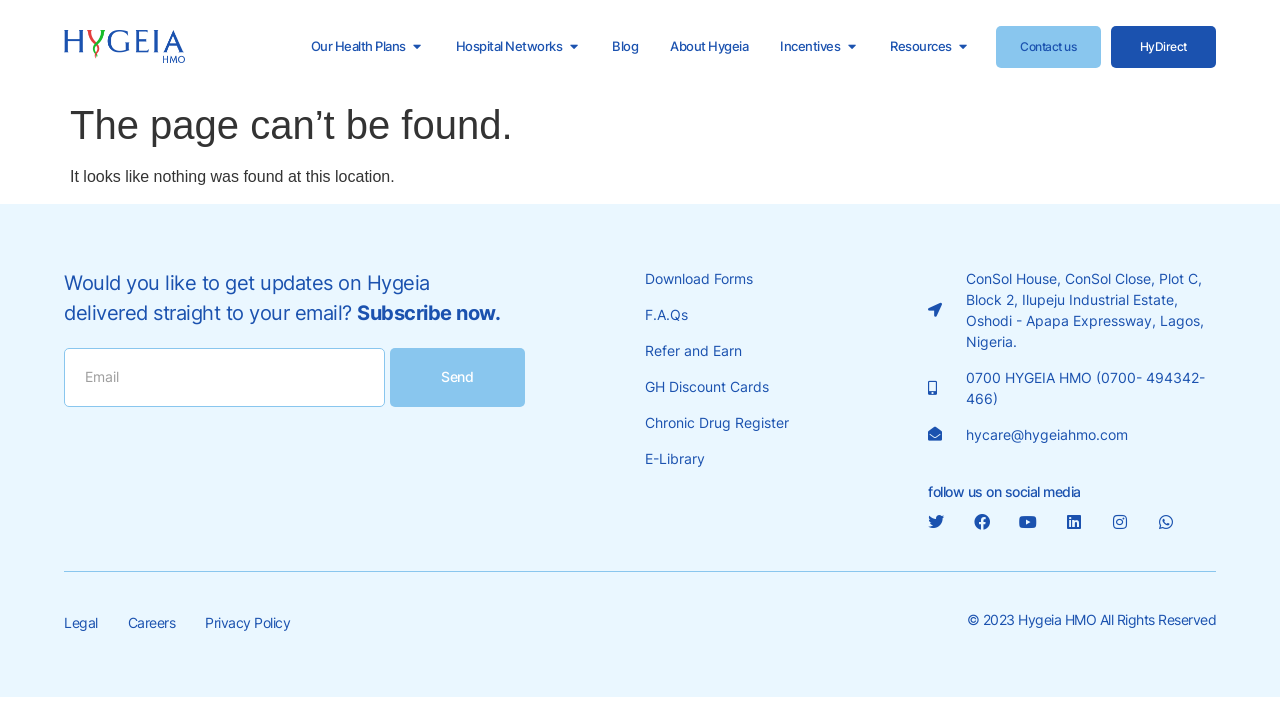Please give a concise answer to this question using a single word or phrase: 
How can you contact Hygeia HMO?

Phone, email, or address